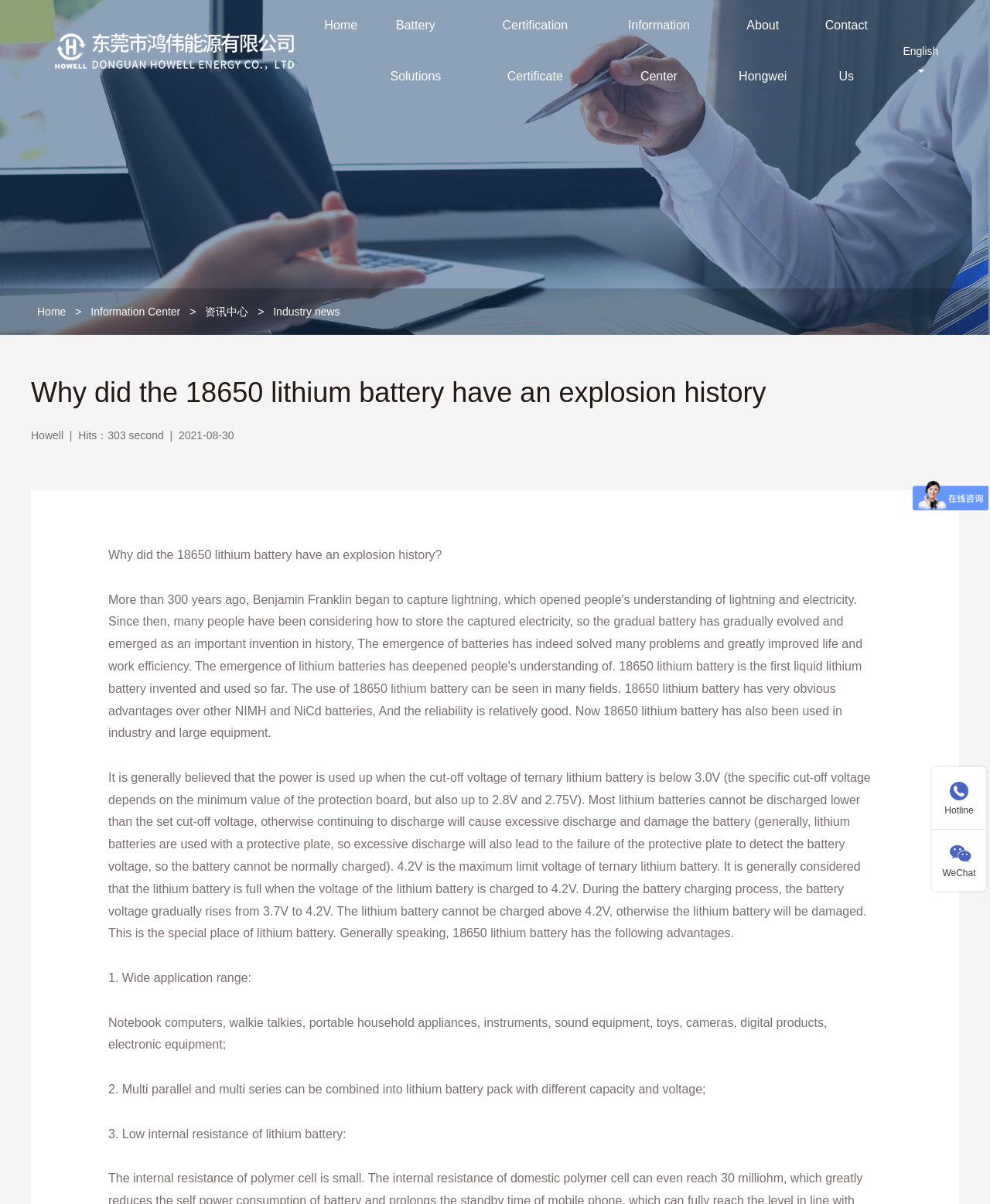Construct a comprehensive description capturing every detail on the webpage.

The webpage appears to be an article about the 18650 lithium battery, specifically discussing its explosion history. At the top of the page, there is a navigation menu with links to "Home", "Battery Solutions", "Certification Certificate", "Information Center", "About Hongwei", and "Contact Us". To the right of this menu, there is a language selection link for "English".

Below the navigation menu, there is a large banner image that spans the entire width of the page. Within this banner, there are several links, including "Home", "Information Center", and "Industry news".

The main content of the article begins with a heading that reads "Why did the 18650 lithium battery have an explosion history". This is followed by the author's name, "Howell", and some metadata, including the number of hits and the publication date.

The article itself is divided into several sections, with the first section discussing the general principles of lithium battery usage, including the cut-off voltage and maximum limit voltage. The text is dense and informative, with no images or breaks in the content.

The subsequent sections of the article appear to list the advantages of 18650 lithium batteries, including their wide application range, ability to be combined into packs with different capacities and voltages, and low internal resistance.

At the bottom of the page, there are two links to contact the company, one for a hotline and one for WeChat.